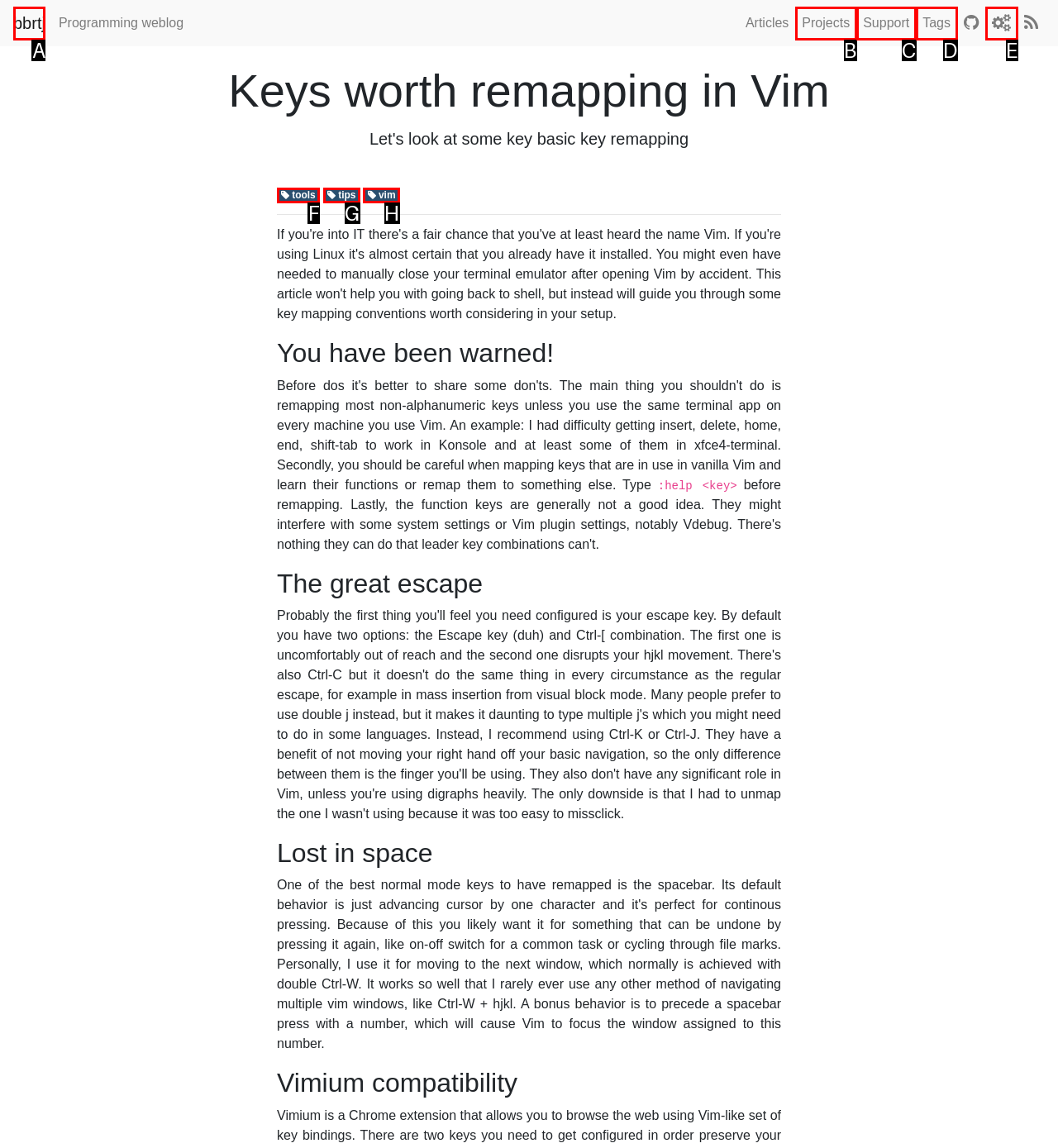Determine which option fits the element description: FAS
Answer with the option’s letter directly.

None